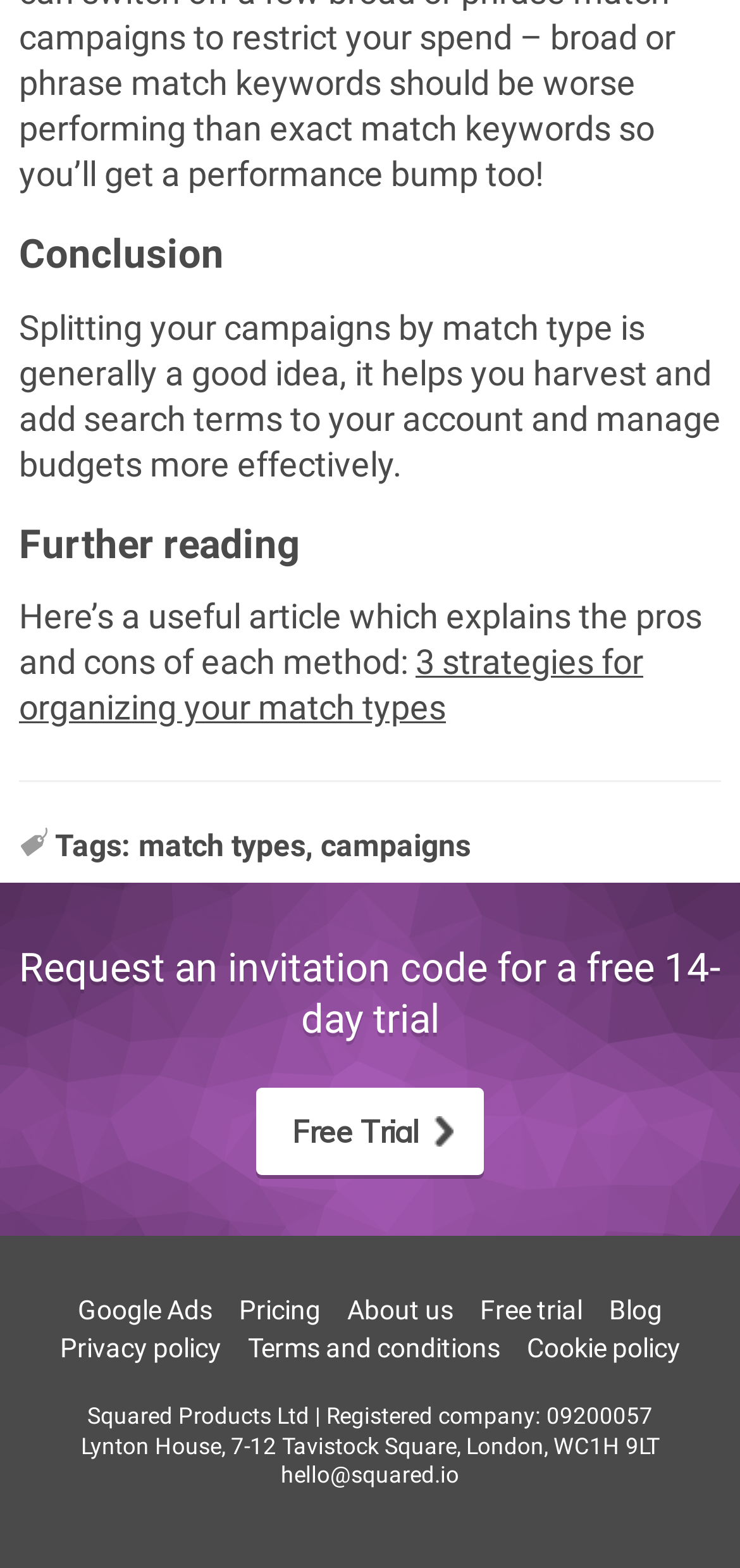Respond with a single word or phrase for the following question: 
What is the email address to contact the website owner?

hello@squared.io